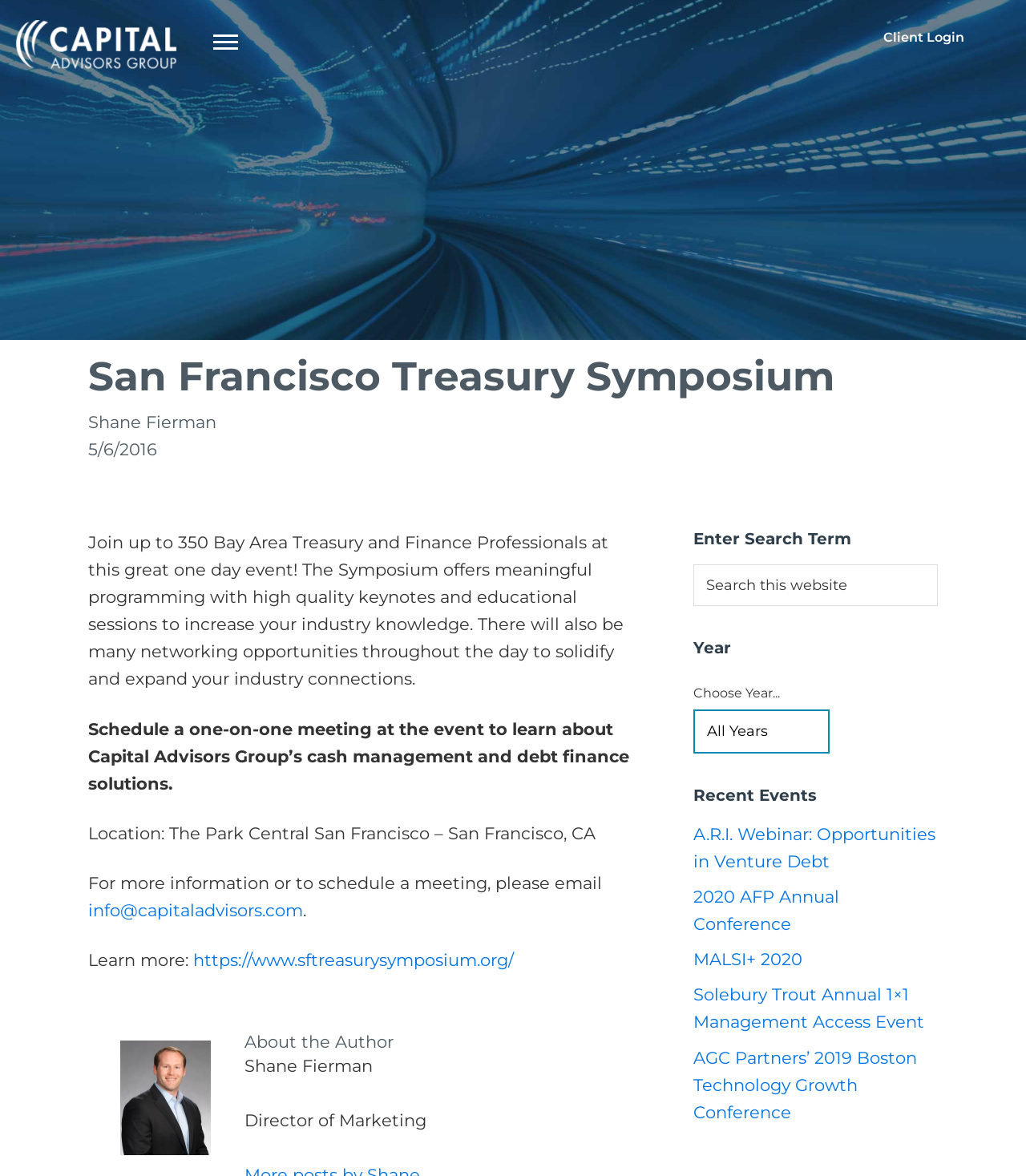Who is the author of the article?
From the screenshot, supply a one-word or short-phrase answer.

Shane Fierman